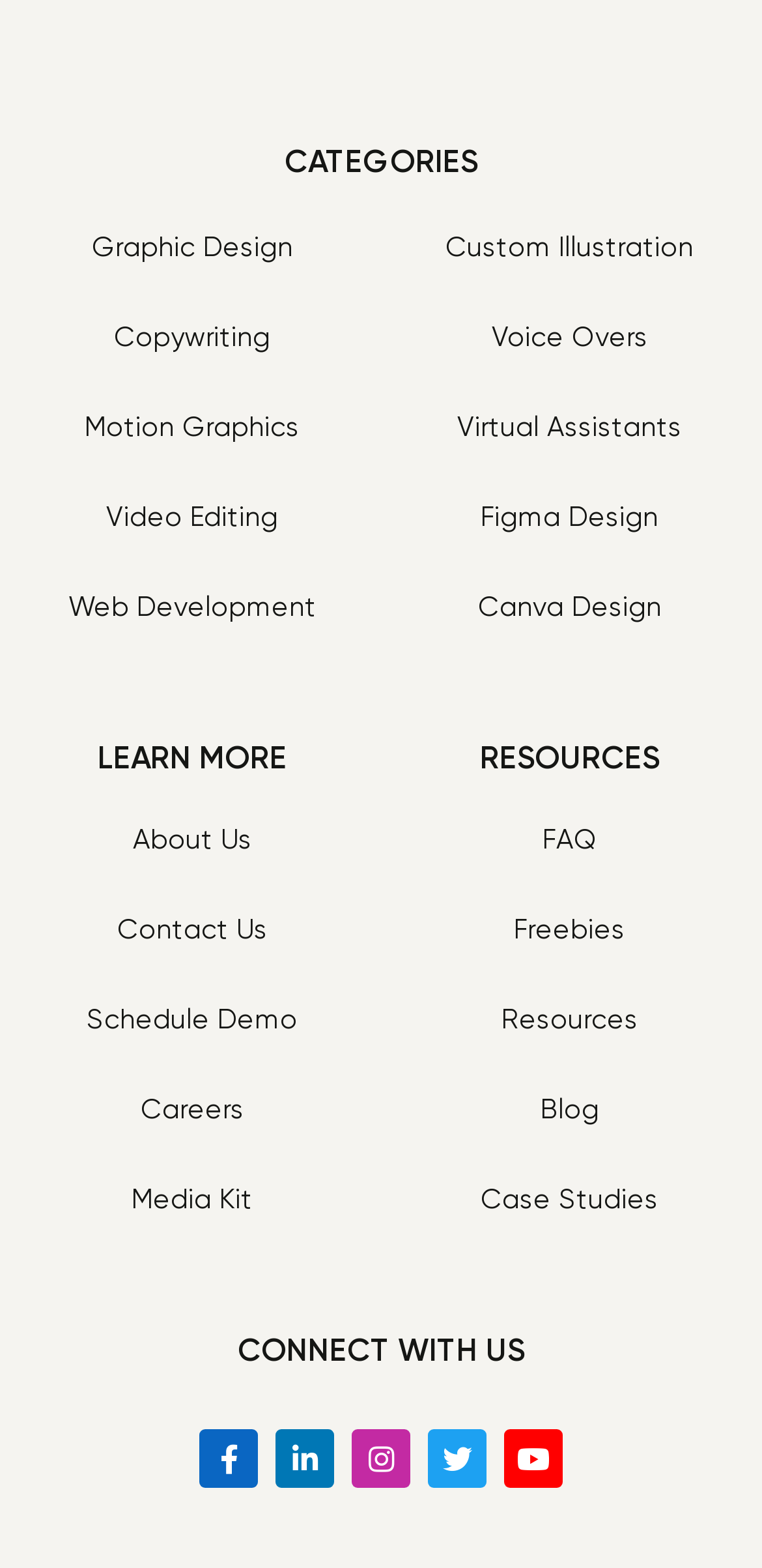Identify the bounding box coordinates of the area you need to click to perform the following instruction: "Visit the FAQ page".

[0.712, 0.525, 0.783, 0.545]